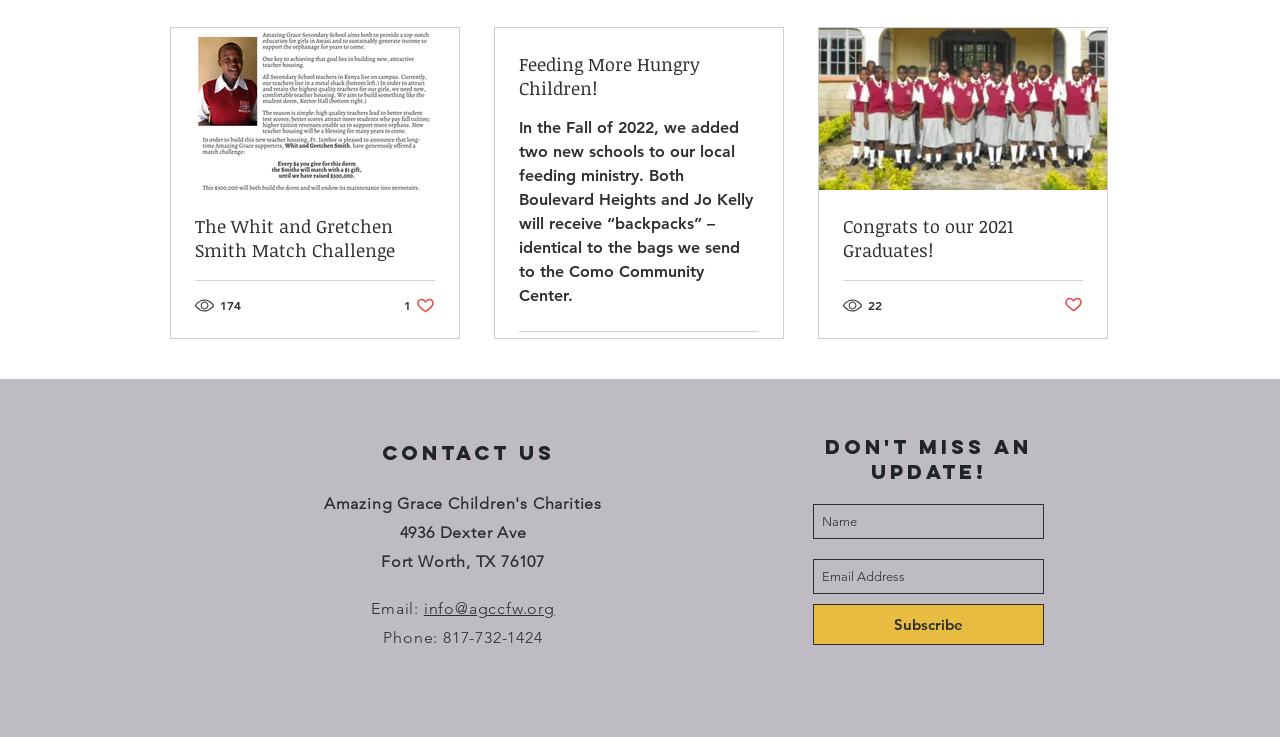Can you find the bounding box coordinates of the area I should click to execute the following instruction: "Search for something"?

None